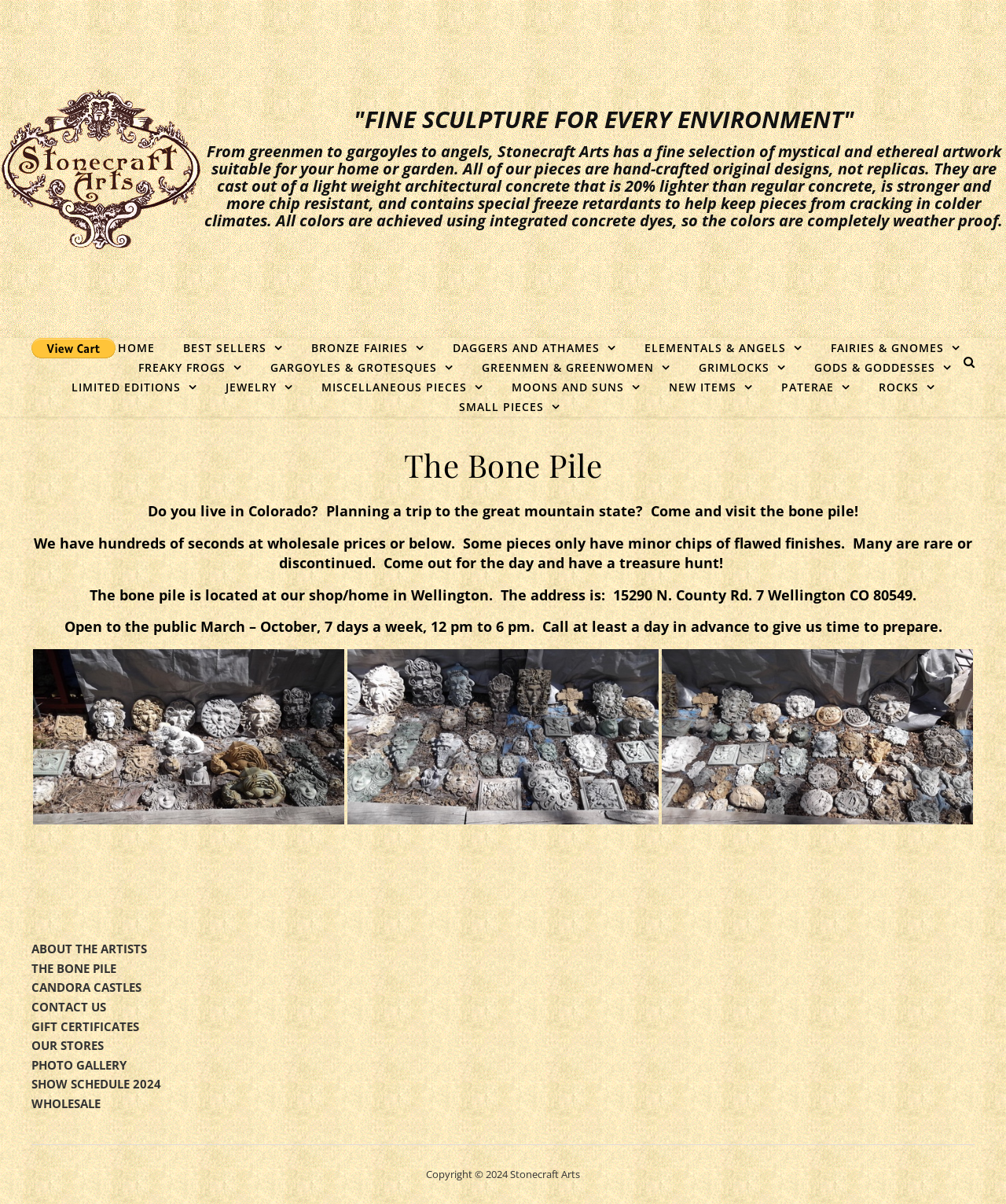Elaborate on the information and visuals displayed on the webpage.

The webpage is for "The Bone Pile", a store that sells fine sculpture for every environment. At the top of the page, there is a logo image with the text "Fine sculpture for every environment" and a link with the same text. Below this, there is a paragraph of text that describes the store's products, including greenmen, gargoyles, angels, and other mystical and ethereal artwork.

On the left side of the page, there is a navigation menu with links to various categories, including "HOME", "BEST SELLERS", "BRONZE FAIRIES", and many others. These links are arranged in a horizontal row, with the "HOME" link at the top left and the other links following to the right.

Below the navigation menu, there is a section with a heading "The Bone Pile" and several paragraphs of text that describe the store's location, hours of operation, and products. There is also a listbox with options "57", "56", and "55", each with an accompanying image.

At the bottom of the page, there are more links to other sections of the website, including "ABOUT THE ARTISTS", "THE BONE PILE", "CANDORA CASTLES", and others. Finally, there is a copyright notice at the very bottom of the page.

There are several images on the page, including the logo image, the images accompanying the listbox options, and possibly others that are not explicitly described in the accessibility tree.